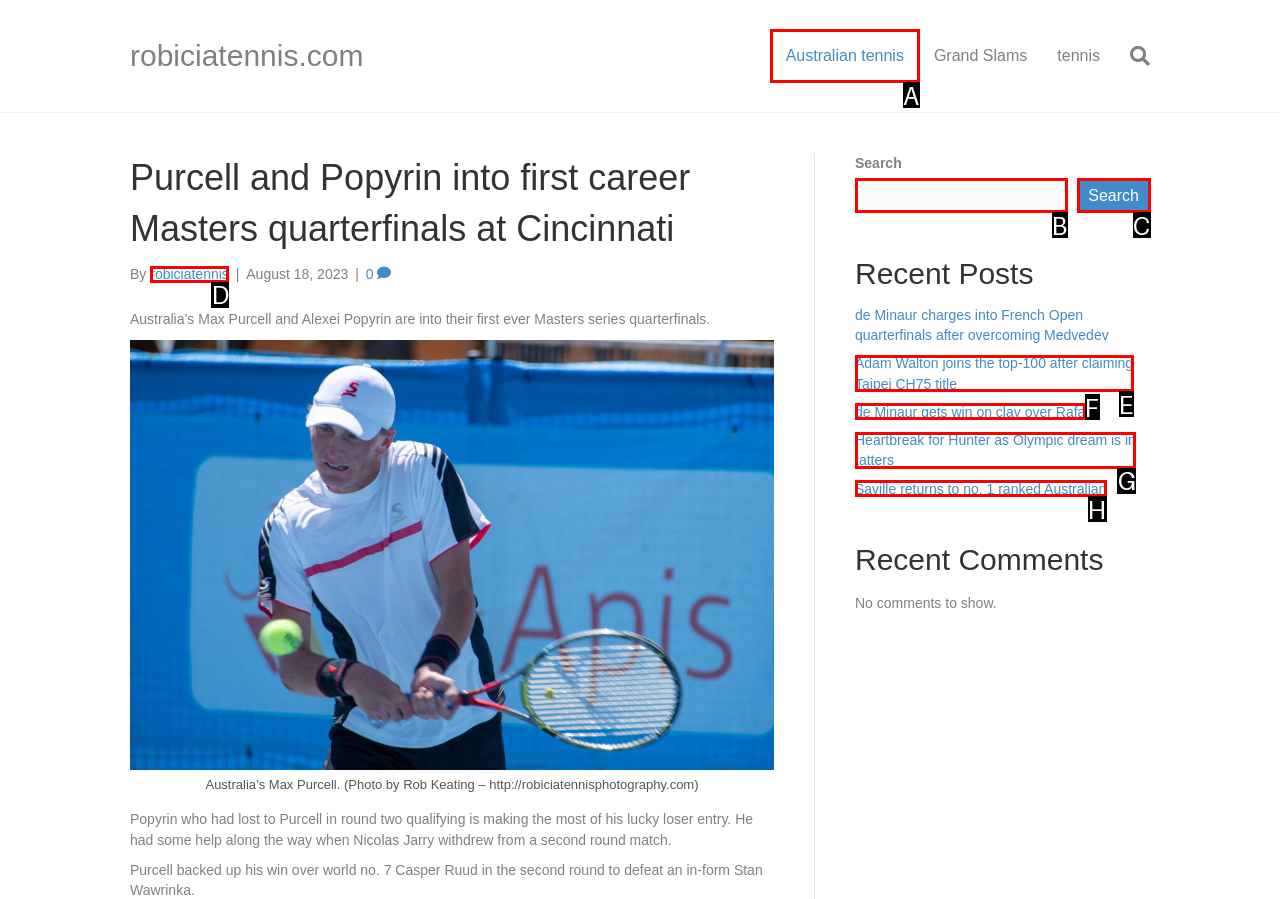Identify the HTML element that should be clicked to accomplish the task: Visit Australian tennis page
Provide the option's letter from the given choices.

A